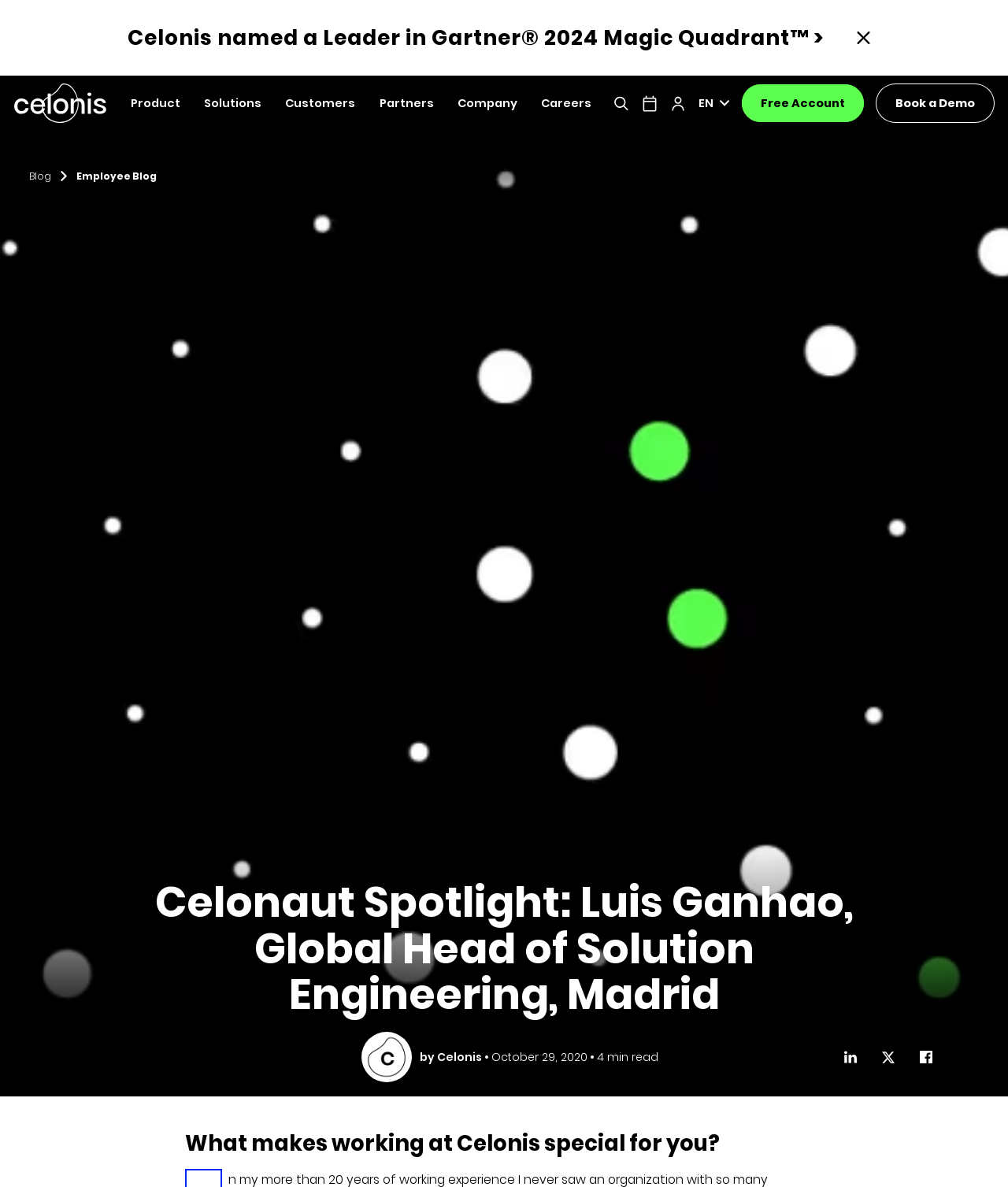What is the date of the article?
Based on the image, answer the question with a single word or brief phrase.

October 29, 2020